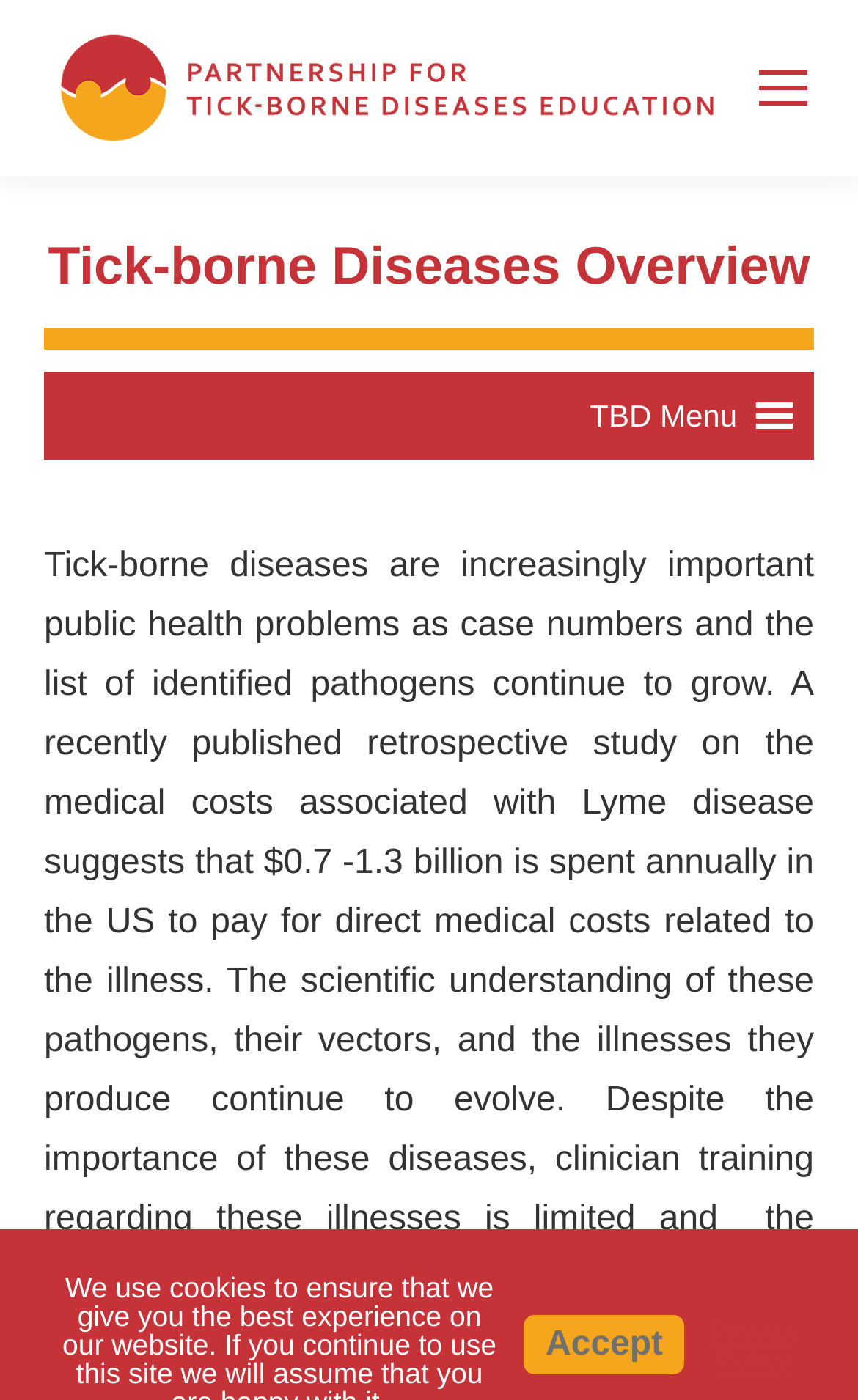Bounding box coordinates are specified in the format (top-left x, top-left y, bottom-right x, bottom-right y). All values are floating point numbers bounded between 0 and 1. Please provide the bounding box coordinate of the region this sentence describes: TBD MenuTBD Menu

[0.687, 0.265, 0.933, 0.328]